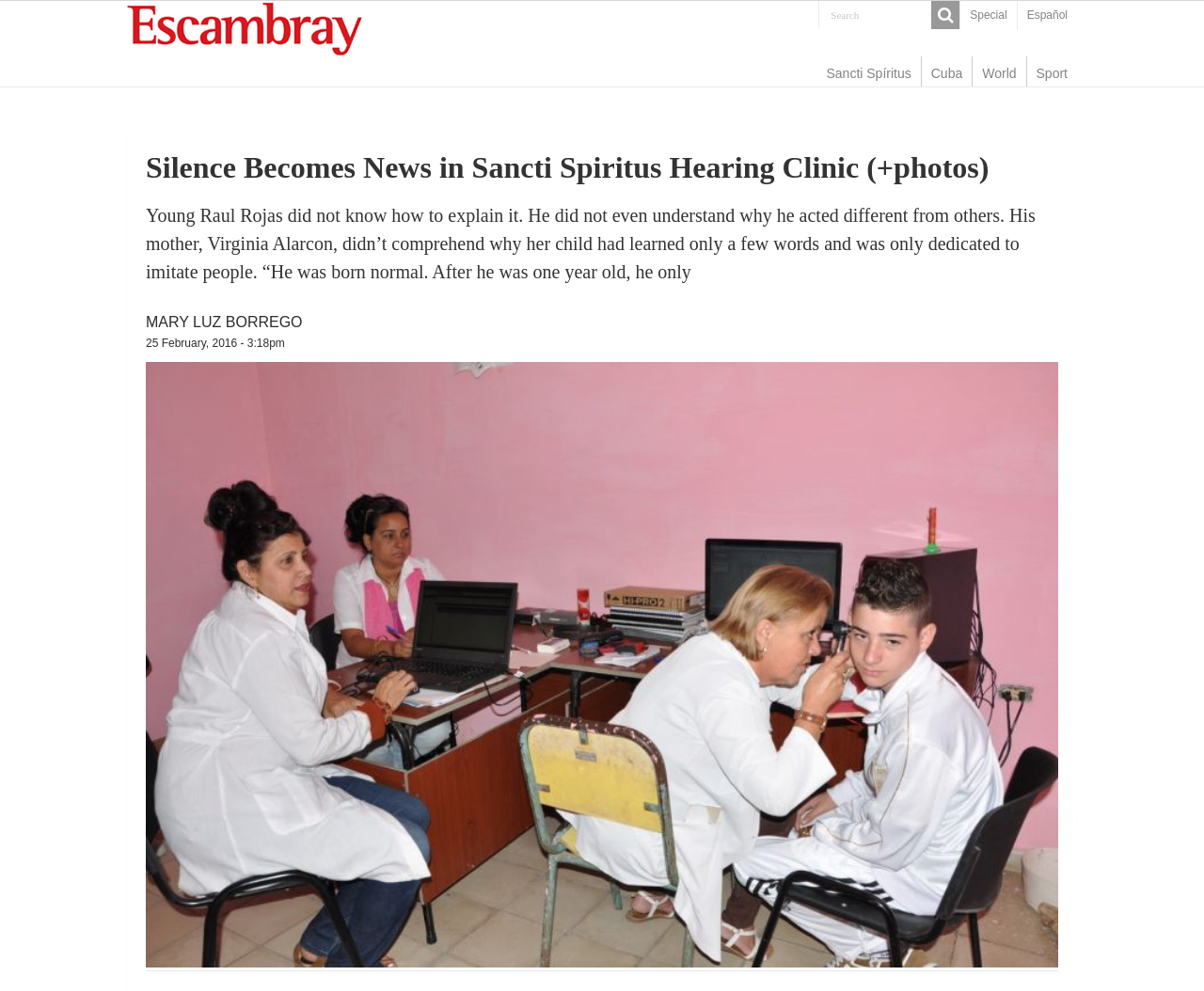Extract the bounding box coordinates of the UI element described: "Mary Luz Borrego". Provide the coordinates in the format [left, top, right, bottom] with values ranging from 0 to 1.

[0.121, 0.317, 0.251, 0.333]